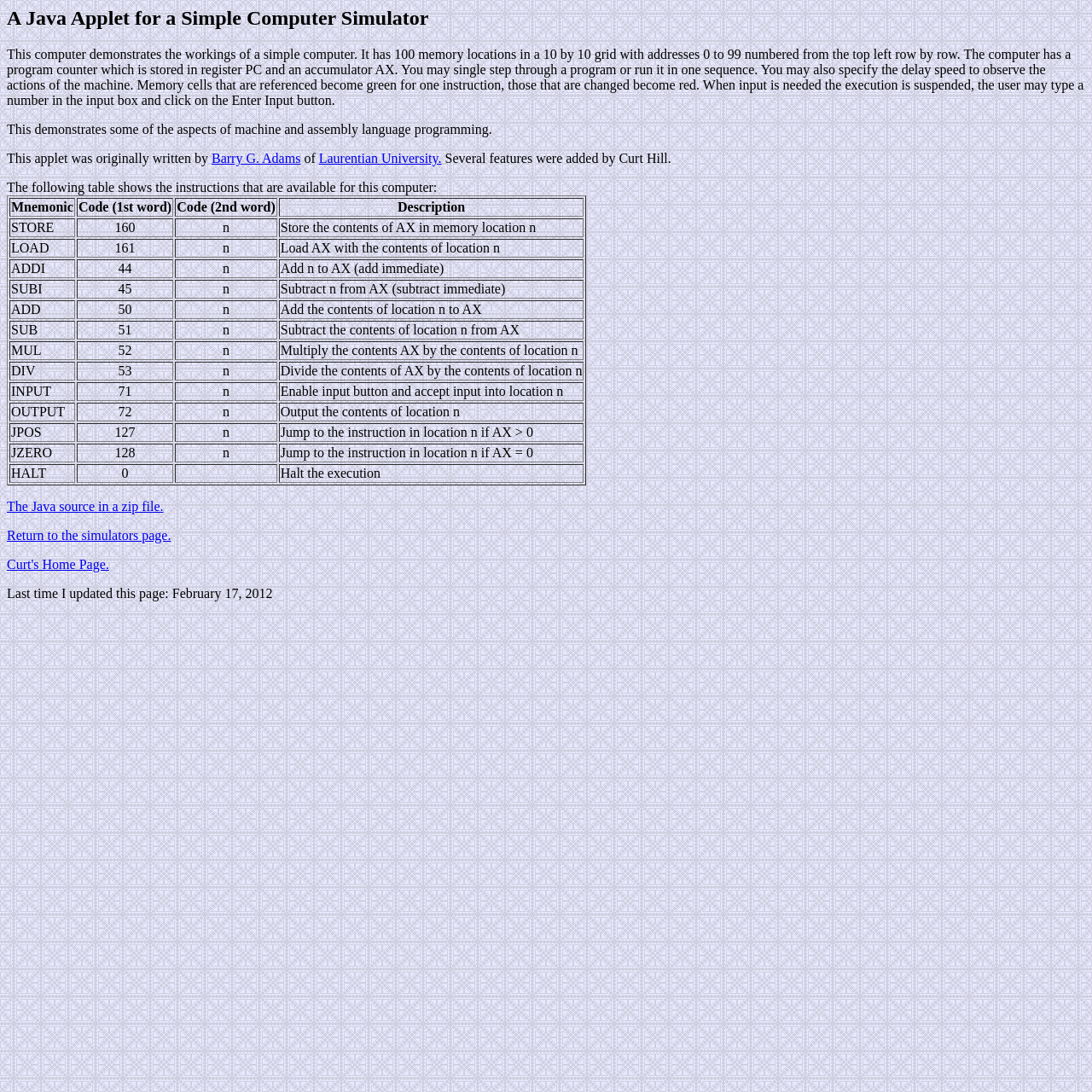What is the purpose of the INPUT instruction?
Using the image, answer in one word or phrase.

Enable input button and accept input